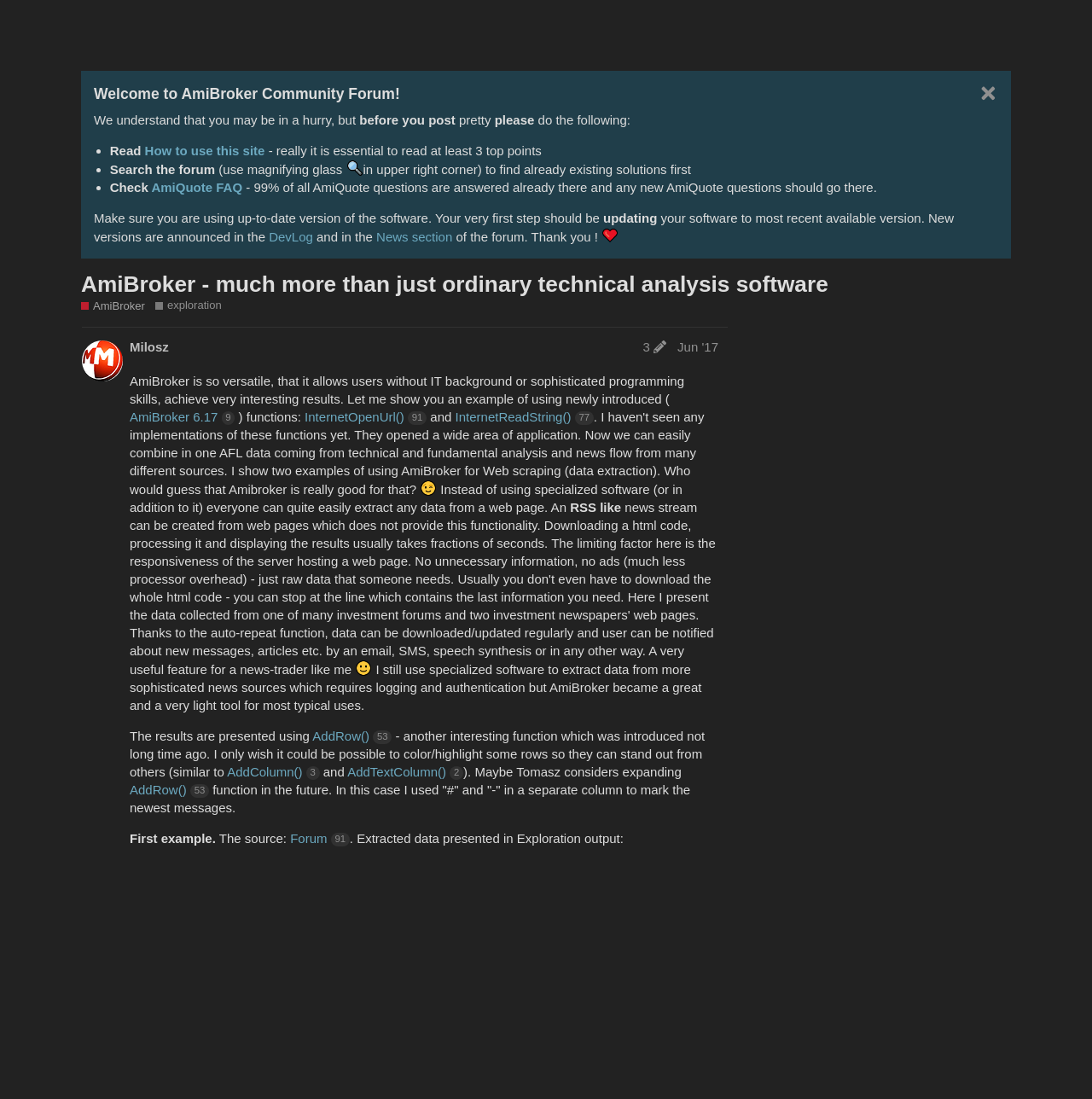Generate the title text from the webpage.

AmiBroker - much more than just ordinary technical analysis software